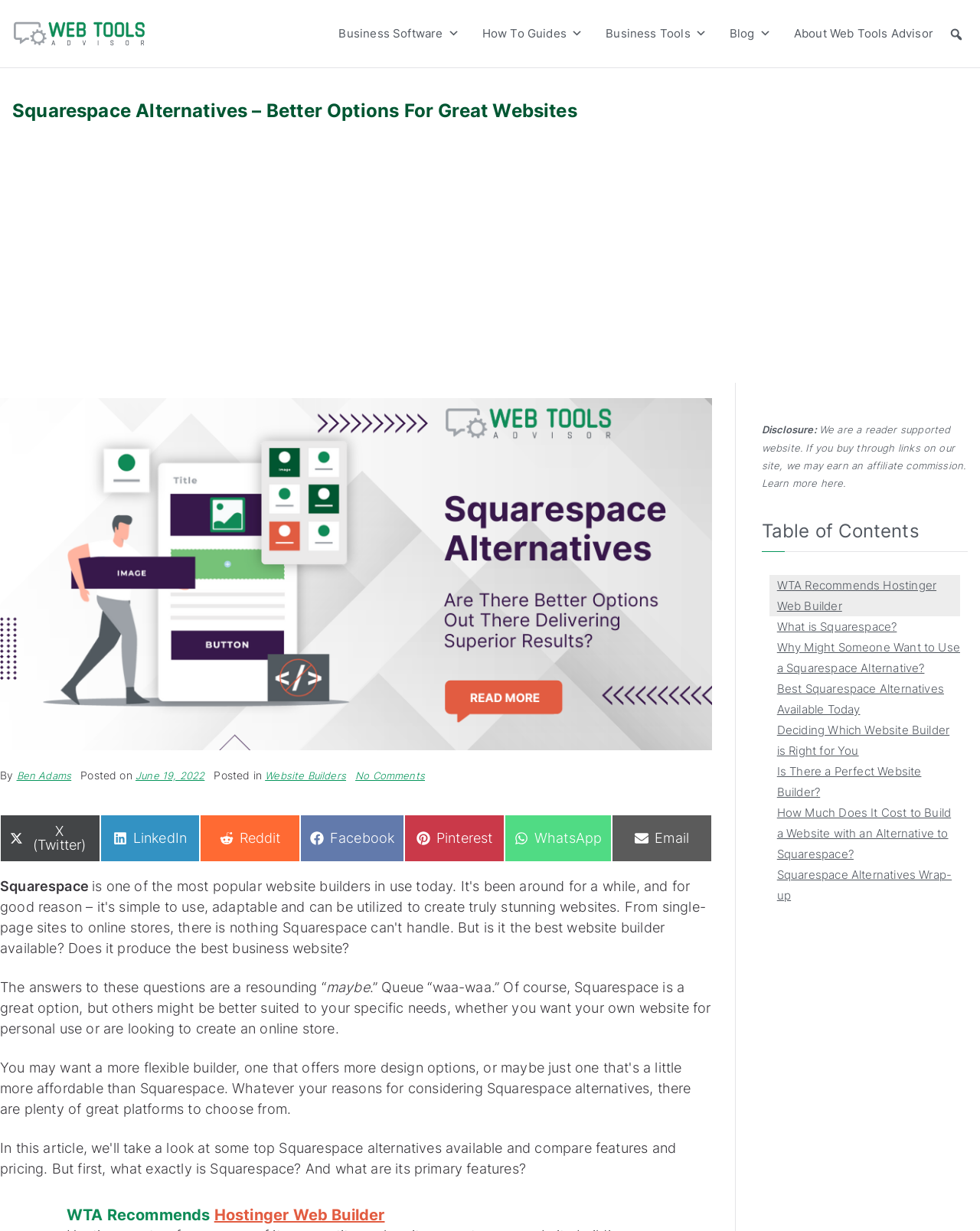Determine the bounding box coordinates for the clickable element required to fulfill the instruction: "Learn more about Hostinger Web Builder". Provide the coordinates as four float numbers between 0 and 1, i.e., [left, top, right, bottom].

[0.219, 0.98, 0.393, 0.995]